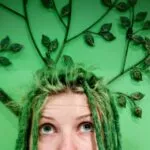Give a thorough caption of the image, focusing on all visible elements.

The image features a playful and artistic portrayal of a person with vibrant green hair styled in a way that mimics a tree, complete with branches and leaves extending from the top of their head. Set against a bright green background, this creative display combines elements of nature with human expression, evoking a sense of whimsy and connection to the environment. The individual's wide eyes gaze upward, enhancing the surreal quality of the image and inviting viewers to contemplate the theme of harmony between humans and nature. This illustration appears to capture the spirit of creativity and innovation, fitting well within the context of a blog that discusses topics related to technology and web development, perhaps symbolizing new ideas flourishing in the digital landscape.